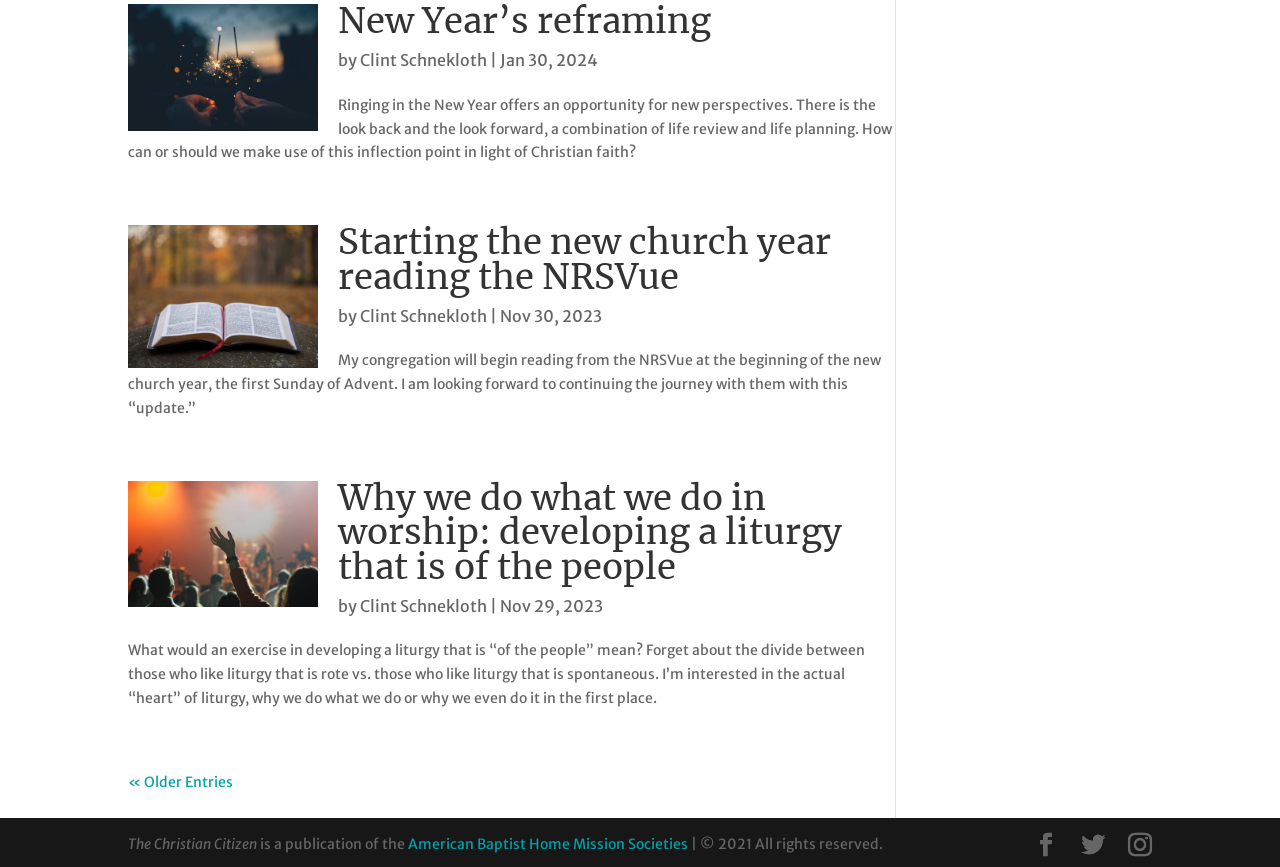Provide the bounding box coordinates for the UI element that is described by this text: "American Baptist Home Mission Societies". The coordinates should be in the form of four float numbers between 0 and 1: [left, top, right, bottom].

[0.319, 0.963, 0.538, 0.983]